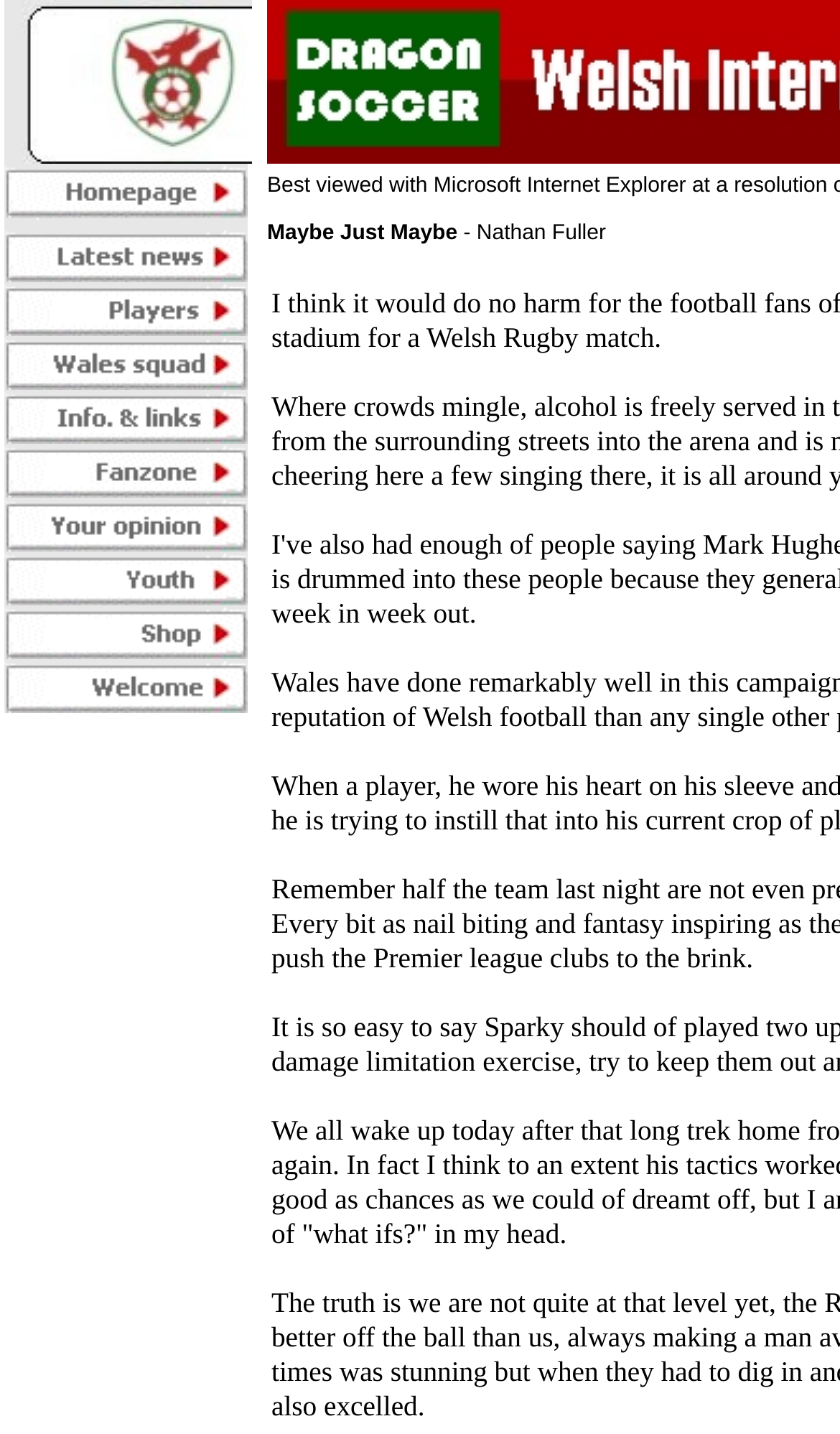How many links are on the webpage?
Please use the visual content to give a single word or phrase answer.

11